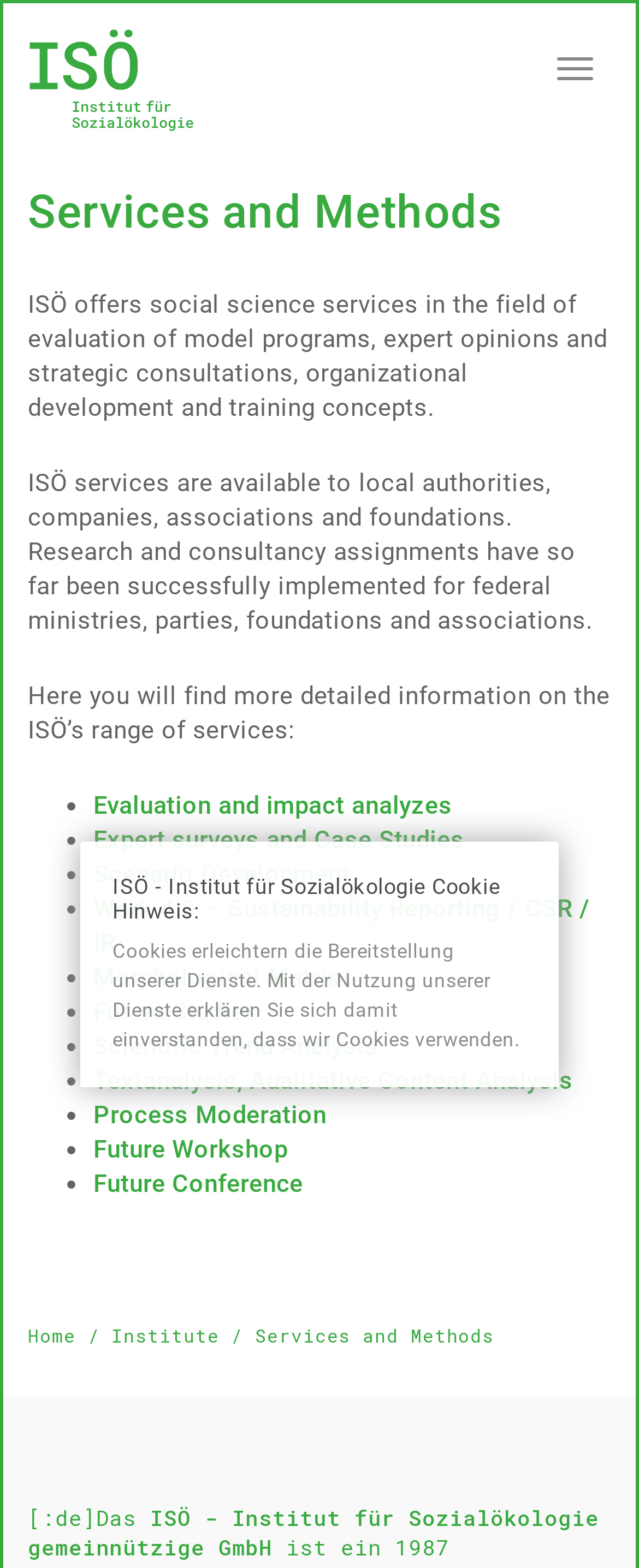Predict the bounding box coordinates of the UI element that matches this description: "Menü anzeigen". The coordinates should be in the format [left, top, right, bottom] with each value between 0 and 1.

[0.846, 0.027, 0.954, 0.061]